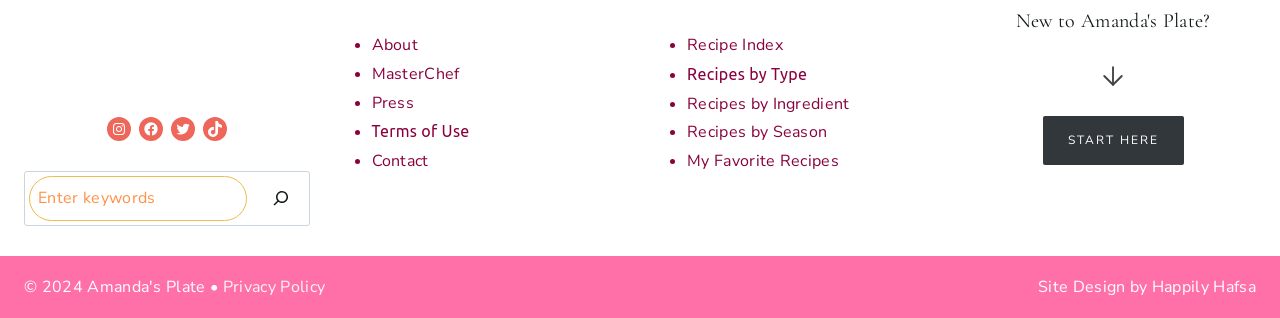What social media platforms are listed?
Look at the screenshot and respond with one word or a short phrase.

Instagram, Facebook, Twitter, TikTok